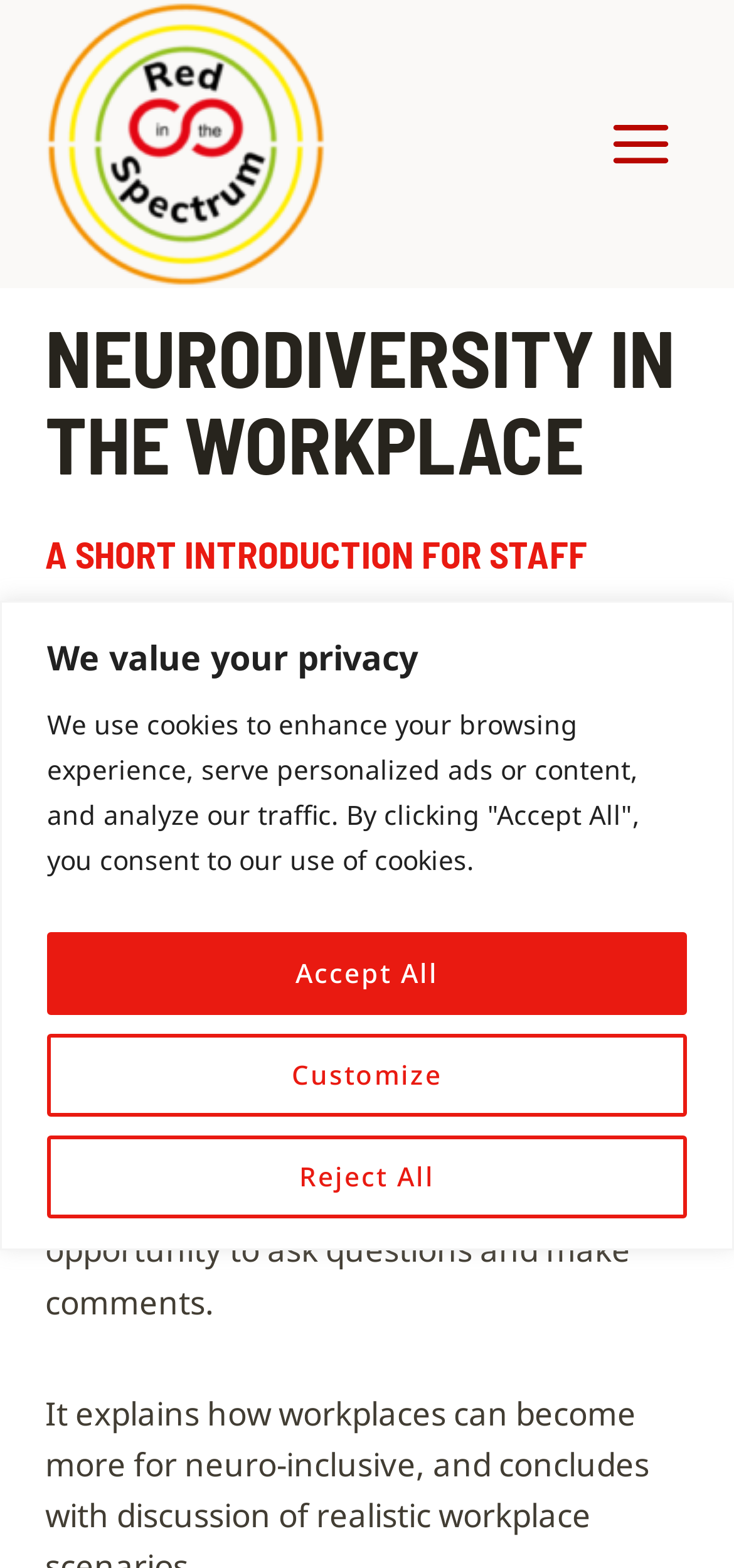Given the following UI element description: "Customize", find the bounding box coordinates in the webpage screenshot.

[0.064, 0.659, 0.936, 0.712]